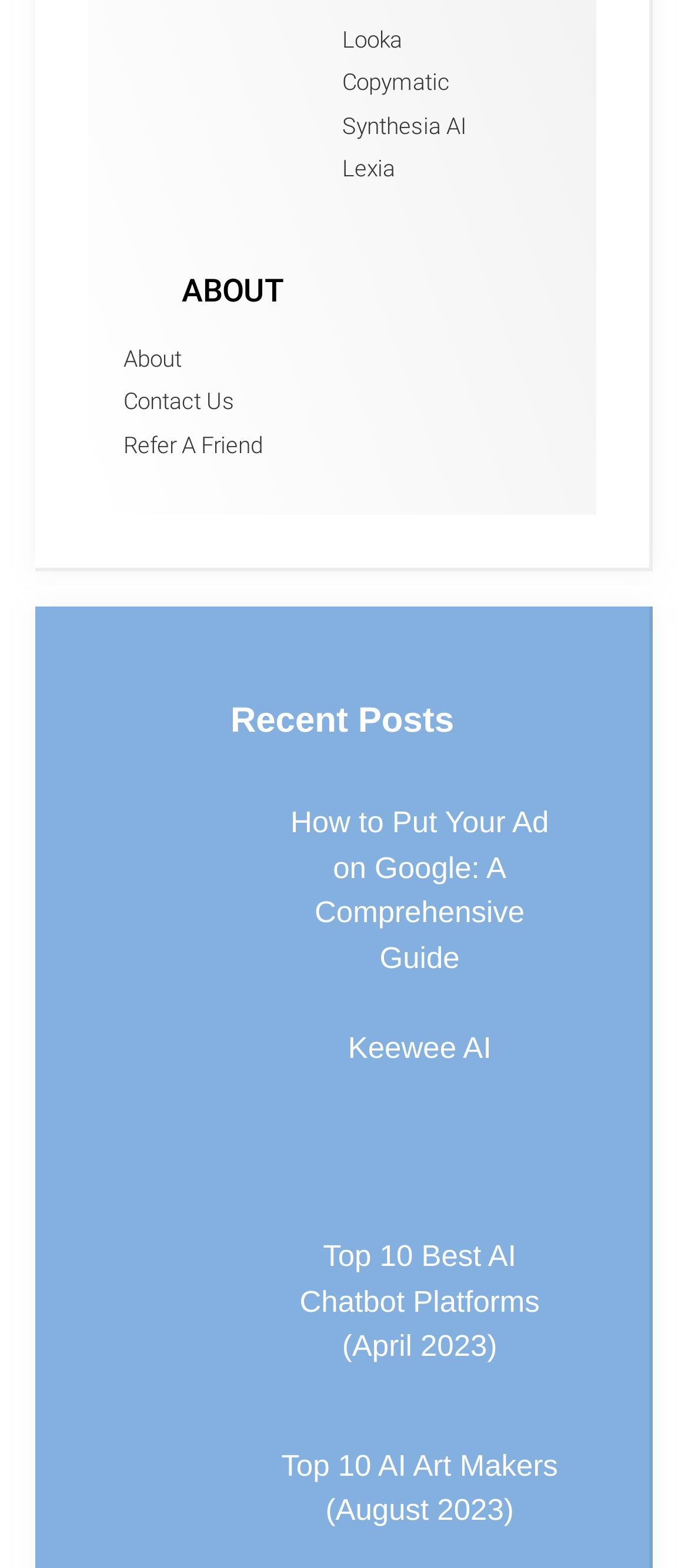Give a succinct answer to this question in a single word or phrase: 
What is the last recent post about?

AI Art Makers